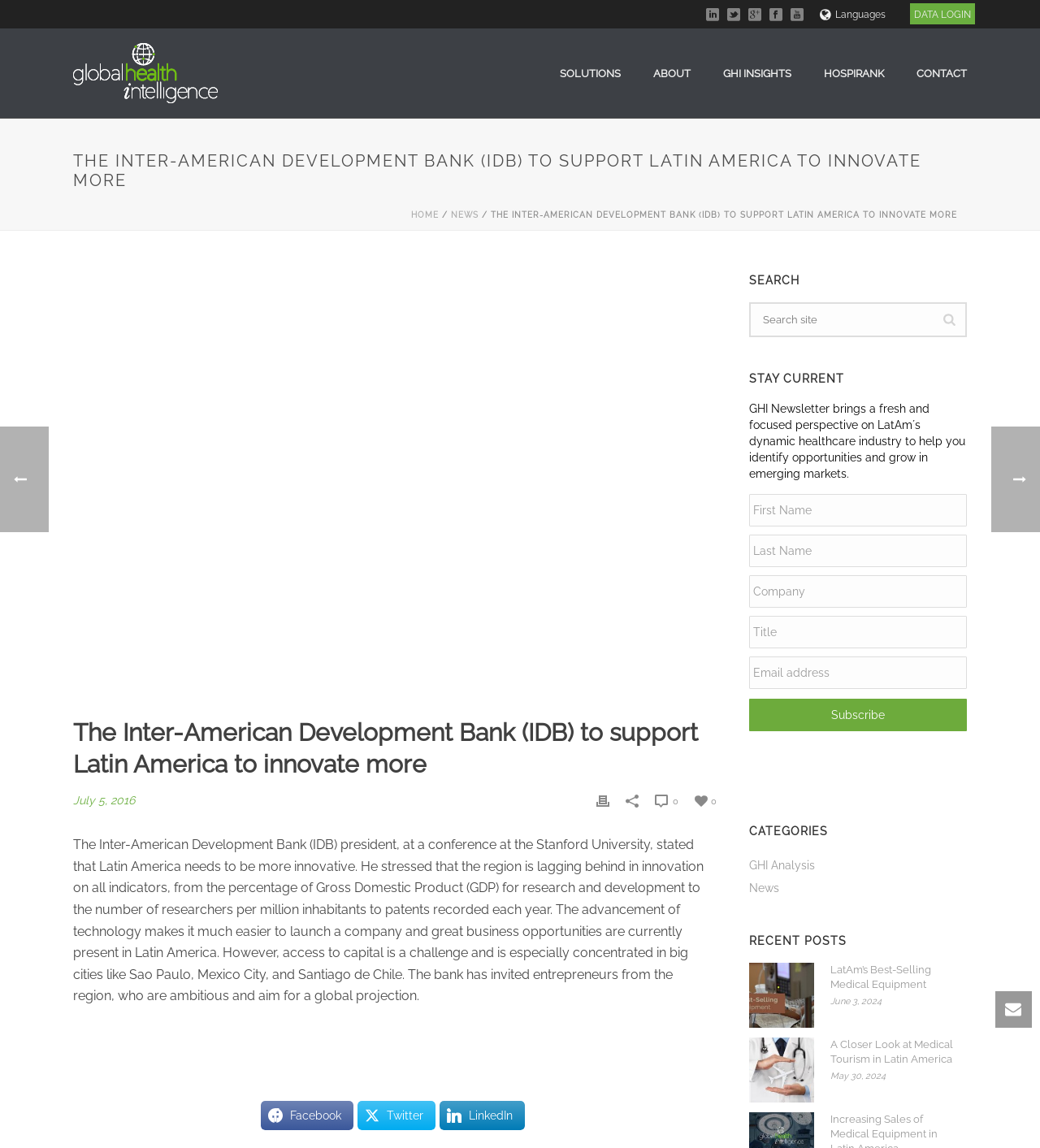Provide a one-word or brief phrase answer to the question:
What is the function of the 'STAY CURRENT' section?

To subscribe to the GHI Newsletter